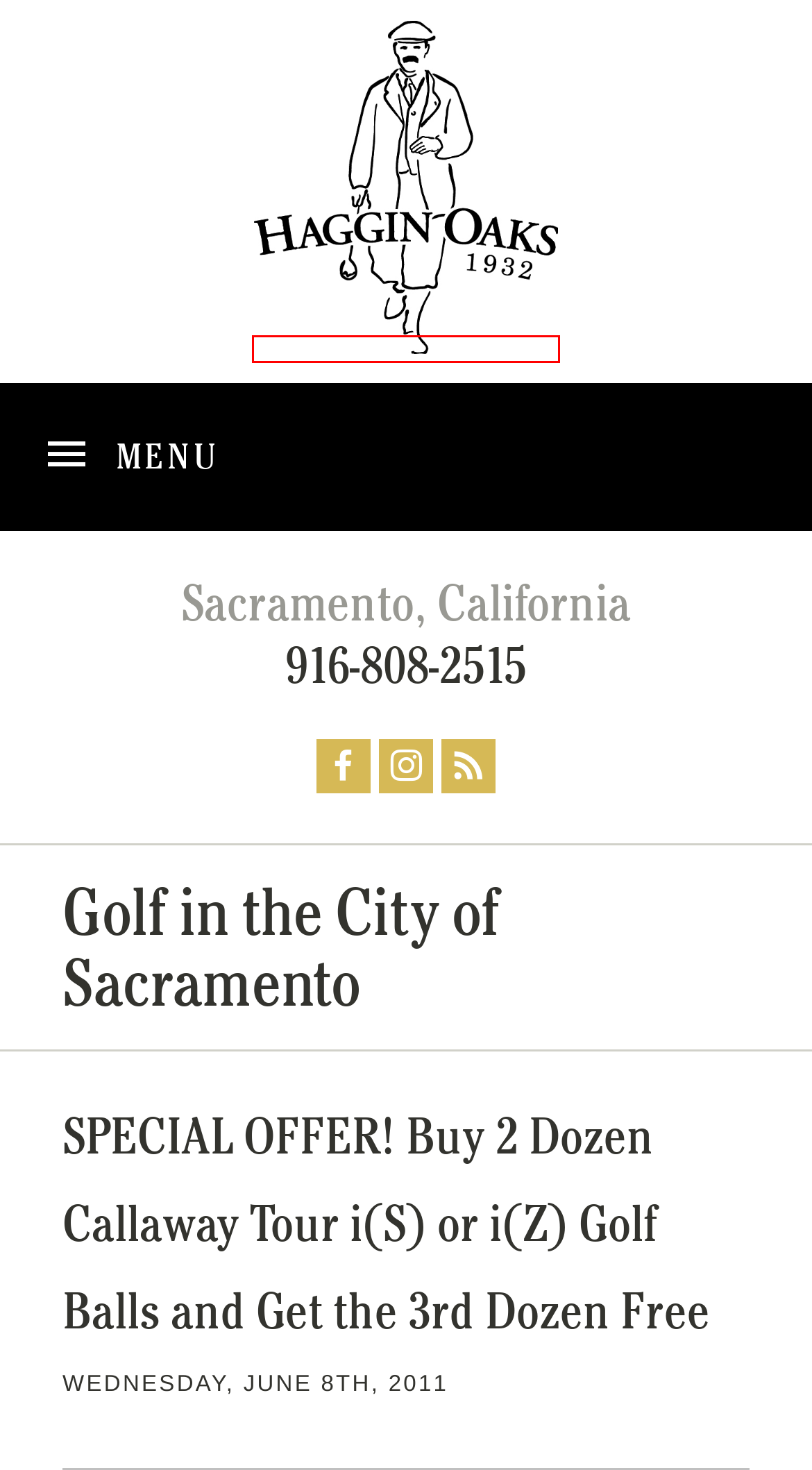You have a screenshot of a webpage, and a red bounding box highlights an element. Select the webpage description that best fits the new page after clicking the element within the bounding box. Options are:
A. Come play golf at William Land Park in Sacramento, CA
B. Haggin Oaks Golf Complex, Sacramento CA.
C. Special Offer Archives - Haggin Oaks
D. Come play golf at Bing Maloney in Sacramento, CA
E. haggin oaks Archives - Haggin Oaks
F. Privacy Policy - Haggin Oaks
G. Morton Golf Sales
H. Come play golf at Bartley Cavanaugh in Sacramento, CA

B